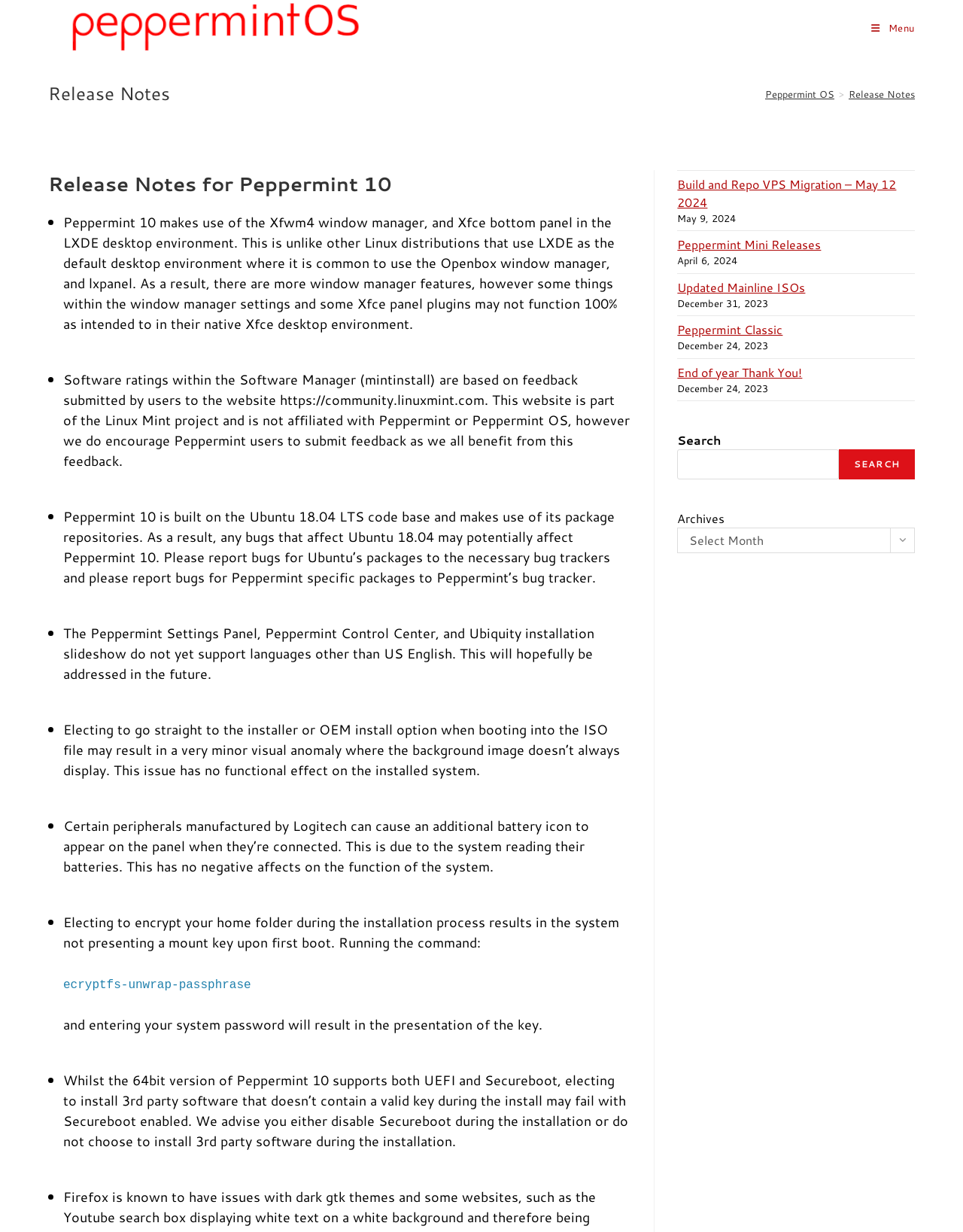What might happen if Secureboot is enabled during installation?
Look at the screenshot and give a one-word or phrase answer.

3rd party software installation may fail